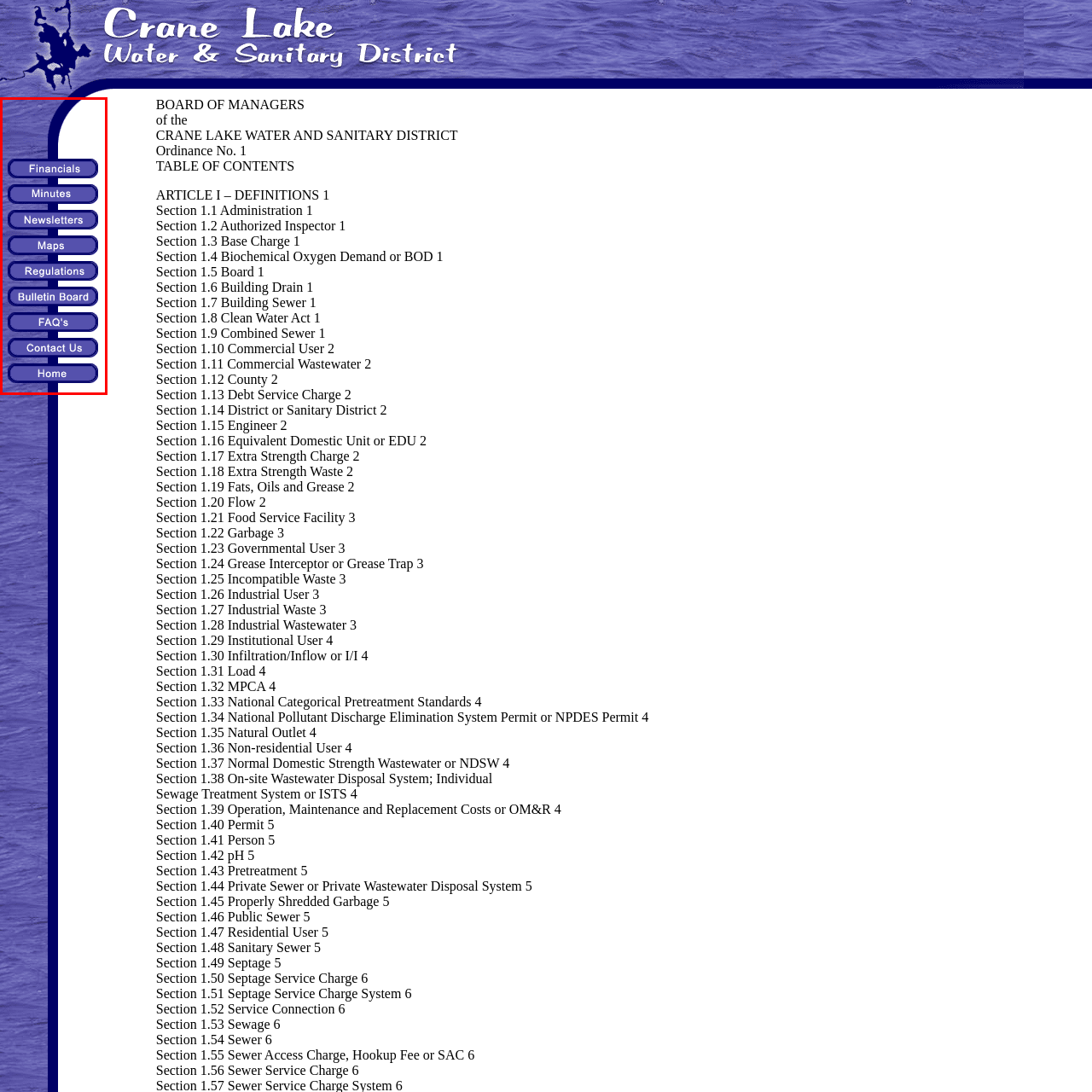How many links are in the navigation menu?
Look closely at the portion of the image highlighted by the red bounding box and provide a comprehensive answer to the question.

I counted the individual links in the navigation menu, which are 'Financials', 'Minutes', 'Newsletters', 'Maps', 'Regulations', 'Bulletin Board', 'FAQ's', 'Contact Us', and 'Home'. There are 9 links in total.